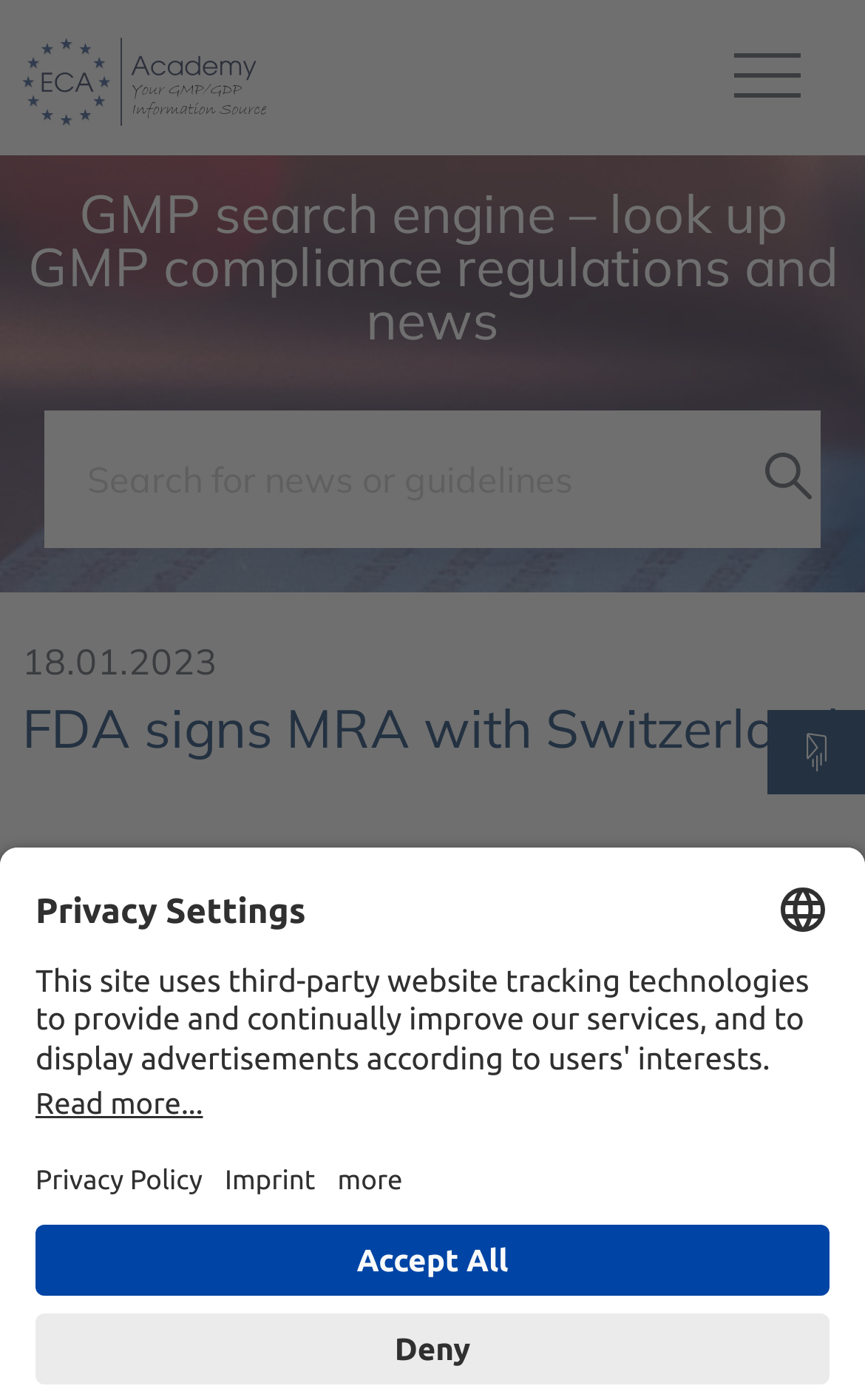Determine the bounding box coordinates of the UI element that matches the following description: "aria-describedby="language-tooltip-id" aria-label="Select language"". The coordinates should be four float numbers between 0 and 1 in the format [left, top, right, bottom].

[0.897, 0.631, 0.959, 0.669]